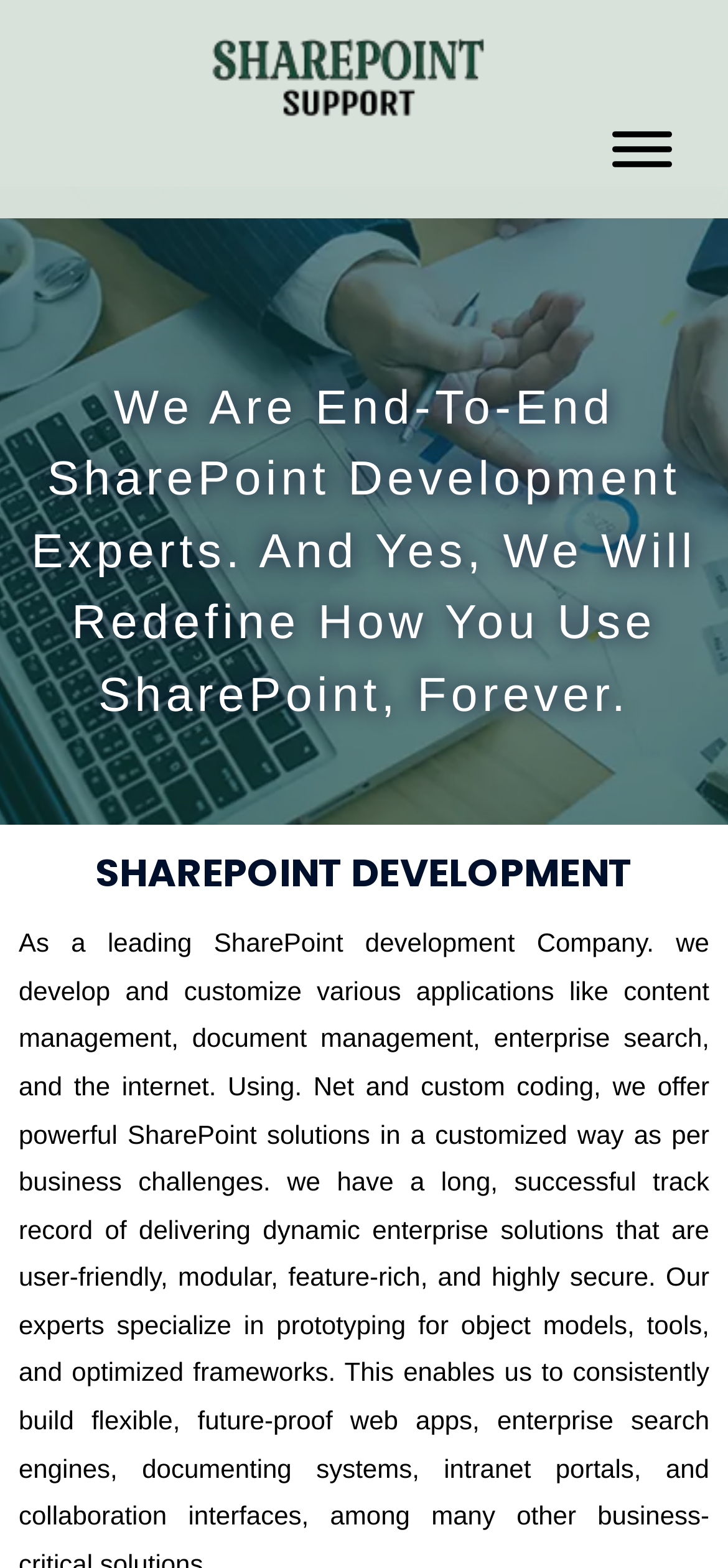Provide the bounding box for the UI element matching this description: "aria-label="Toggle Menu"".

[0.841, 0.084, 0.923, 0.107]